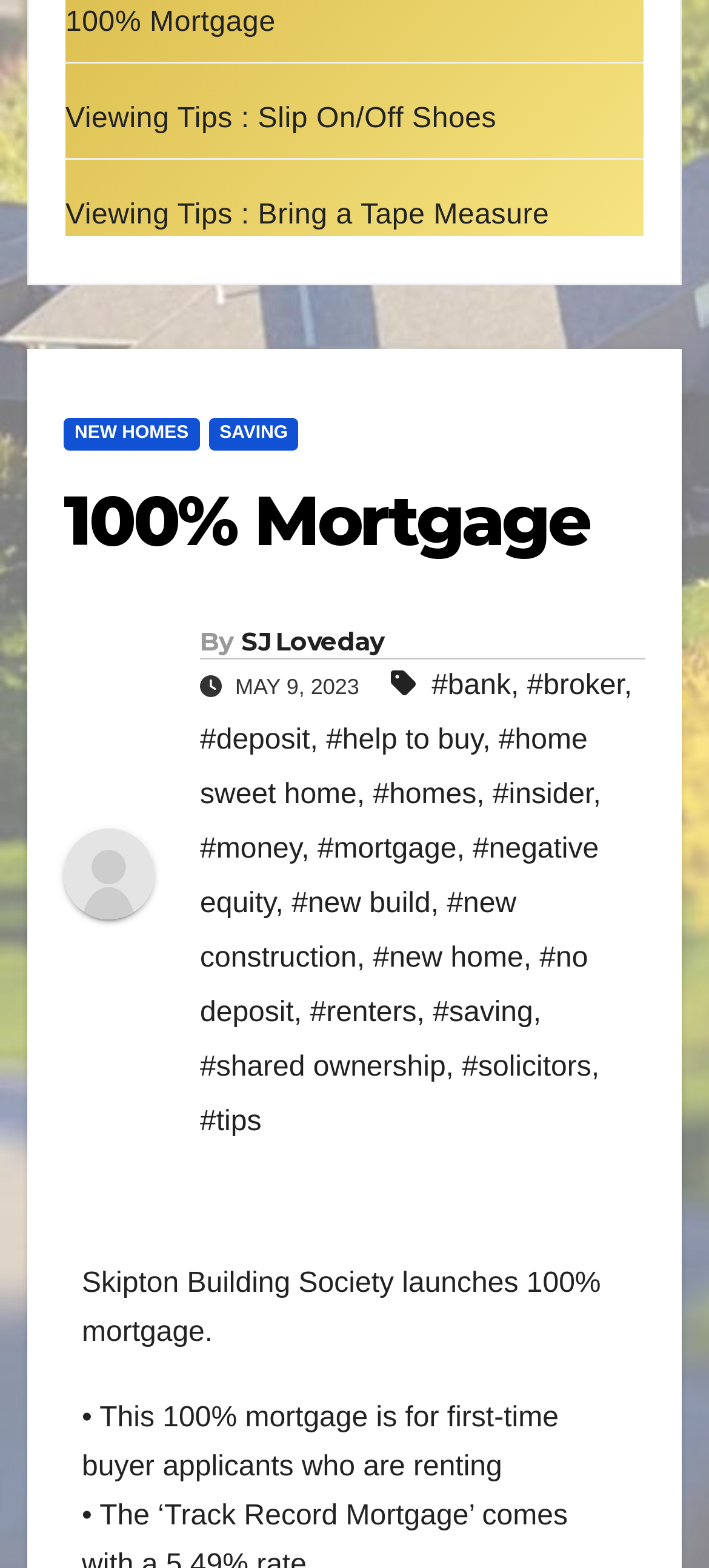Use the information in the screenshot to answer the question comprehensively: What is the target audience for the 100% mortgage?

The target audience for the 100% mortgage can be determined by looking at the static text '• This 100% mortgage is for first-time buyer applicants who are renting' which is located in the article. This indicates that the target audience for the 100% mortgage is first-time buyer applicants who are renting.